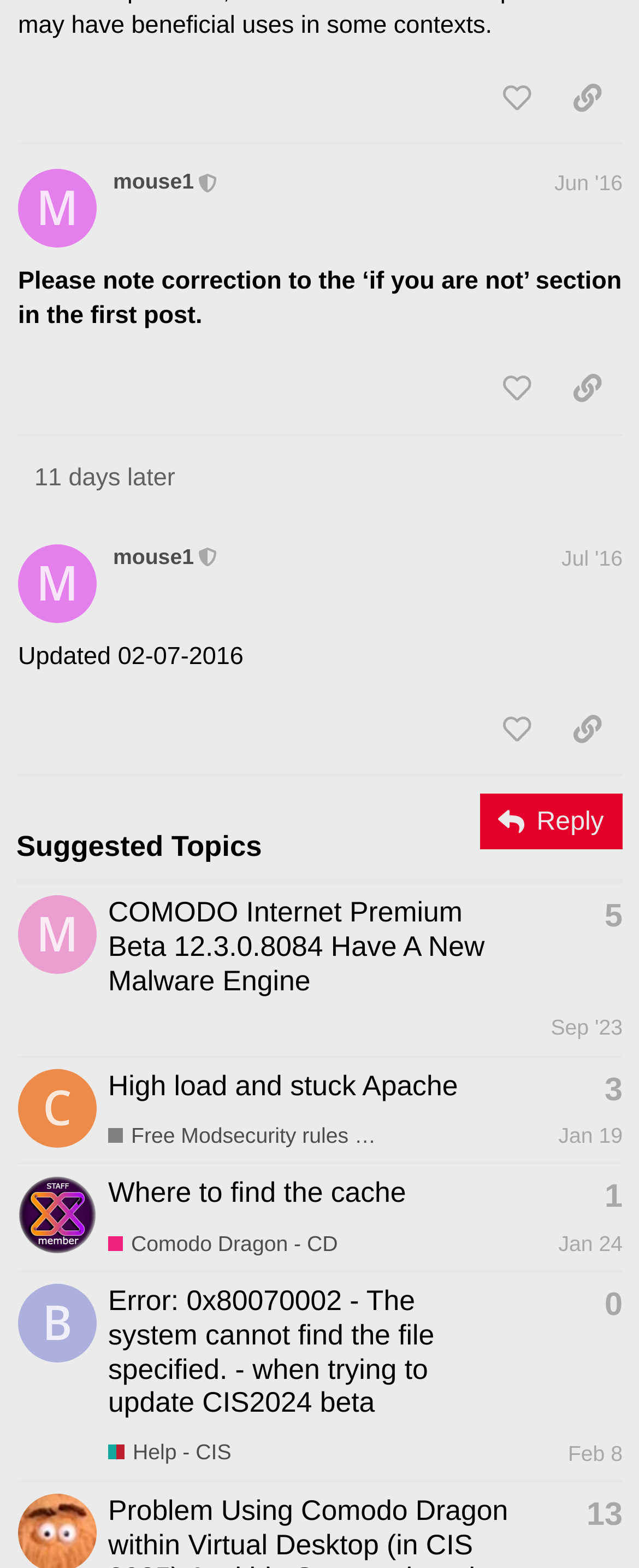Determine the bounding box coordinates of the element's region needed to click to follow the instruction: "Like this post". Provide these coordinates as four float numbers between 0 and 1, formatted as [left, top, right, bottom].

[0.753, 0.043, 0.864, 0.083]